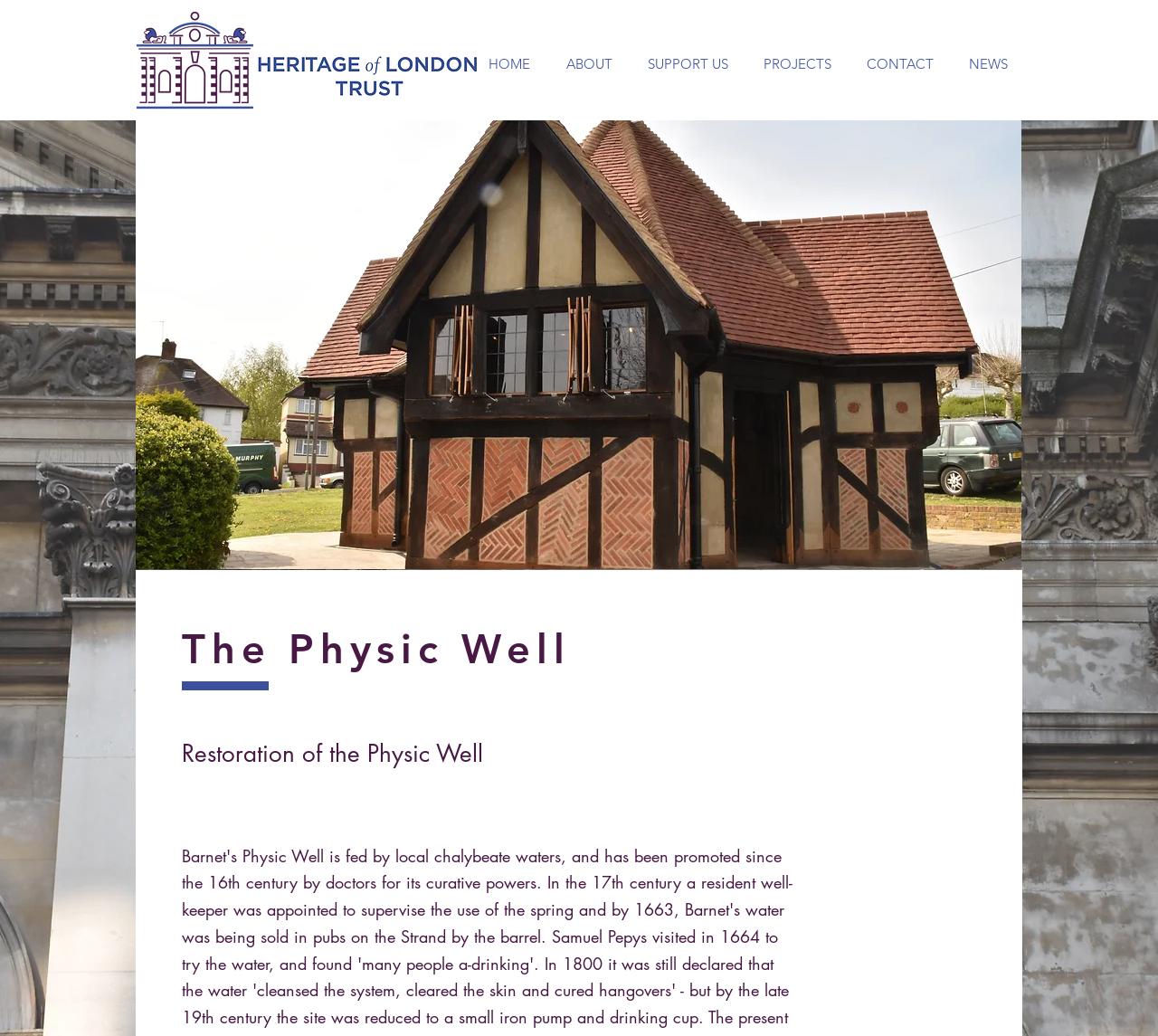How many navigation links are present?
Using the image, provide a detailed and thorough answer to the question.

The navigation section has links to 'HOME', 'ABOUT', 'SUPPORT US', 'PROJECTS', 'CONTACT', and 'NEWS', which makes a total of 6 navigation links.